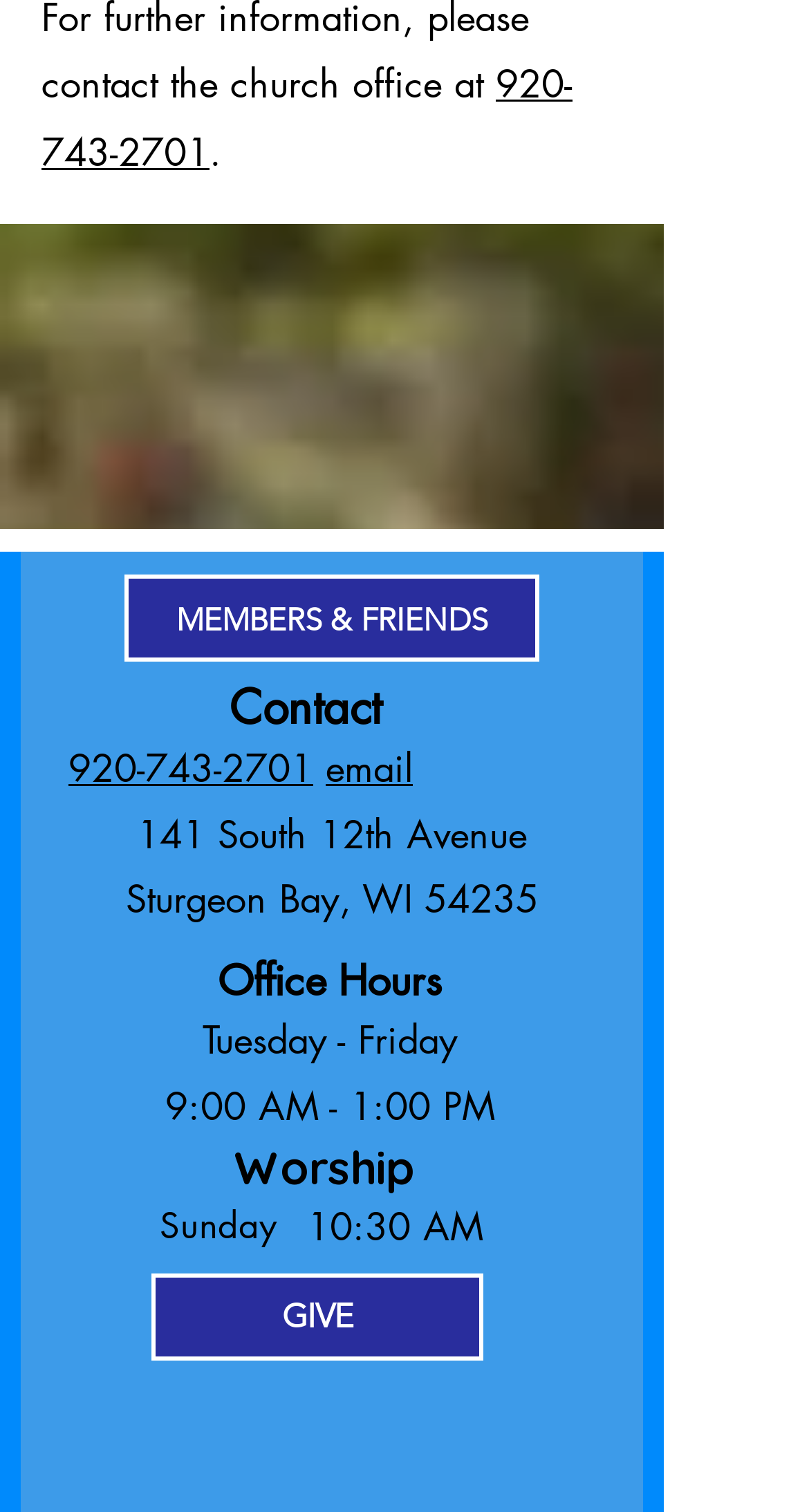Extract the bounding box coordinates for the described element: "MEMBERS & FRIENDS". The coordinates should be represented as four float numbers between 0 and 1: [left, top, right, bottom].

[0.154, 0.38, 0.667, 0.438]